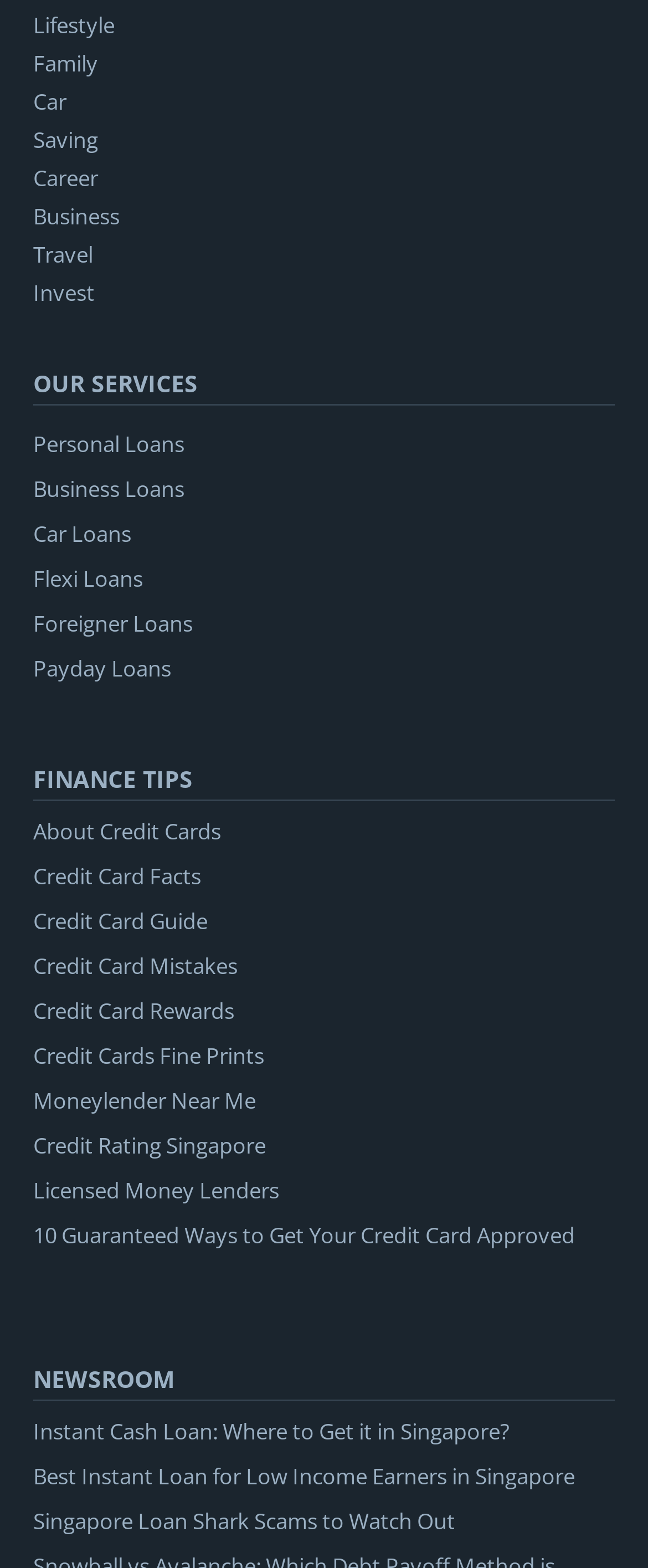Identify the bounding box for the UI element described as: "×". The coordinates should be four float numbers between 0 and 1, i.e., [left, top, right, bottom].

None